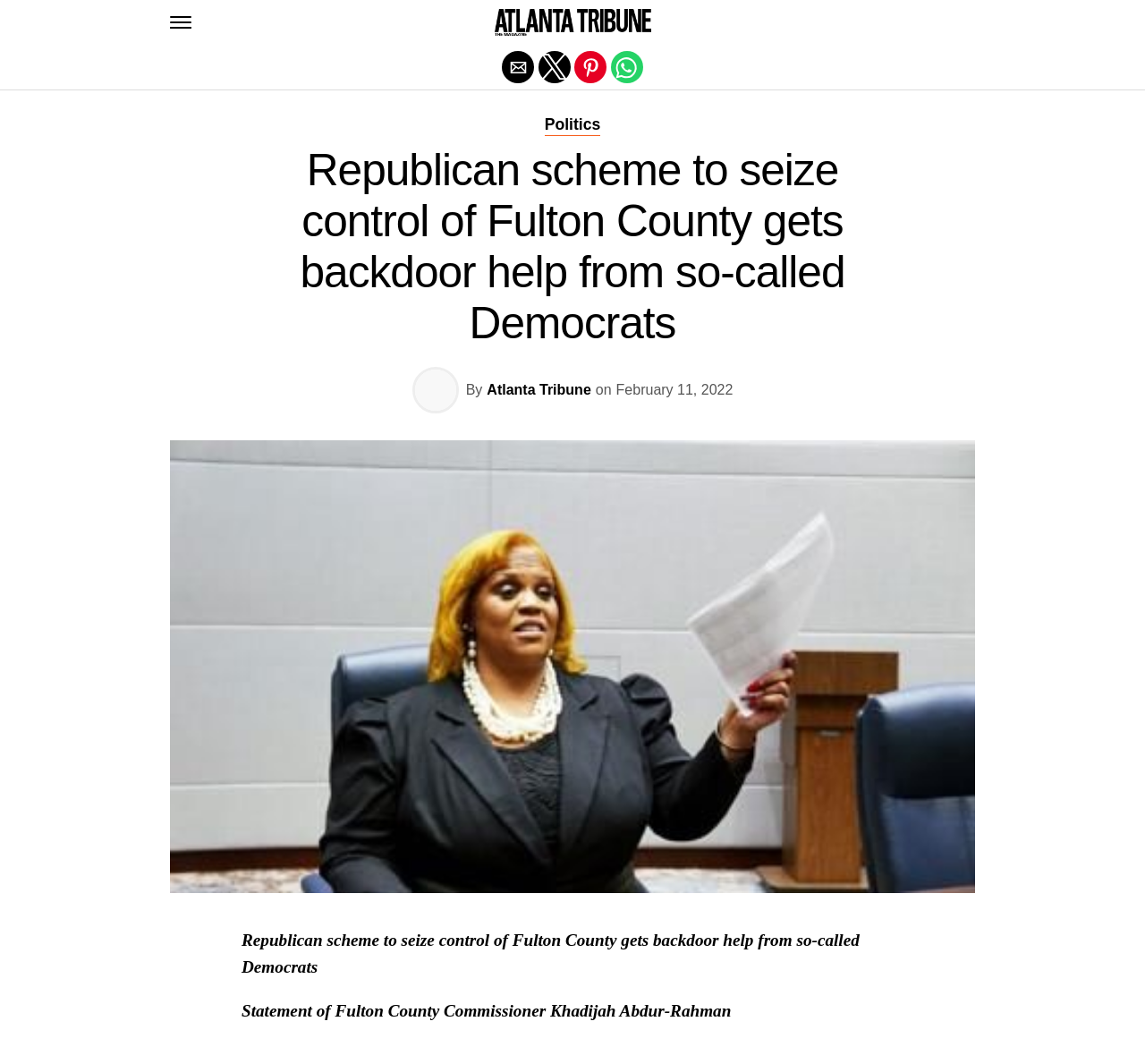Identify and generate the primary title of the webpage.

Republican scheme to seize control of Fulton County gets backdoor help from so-called Democrats